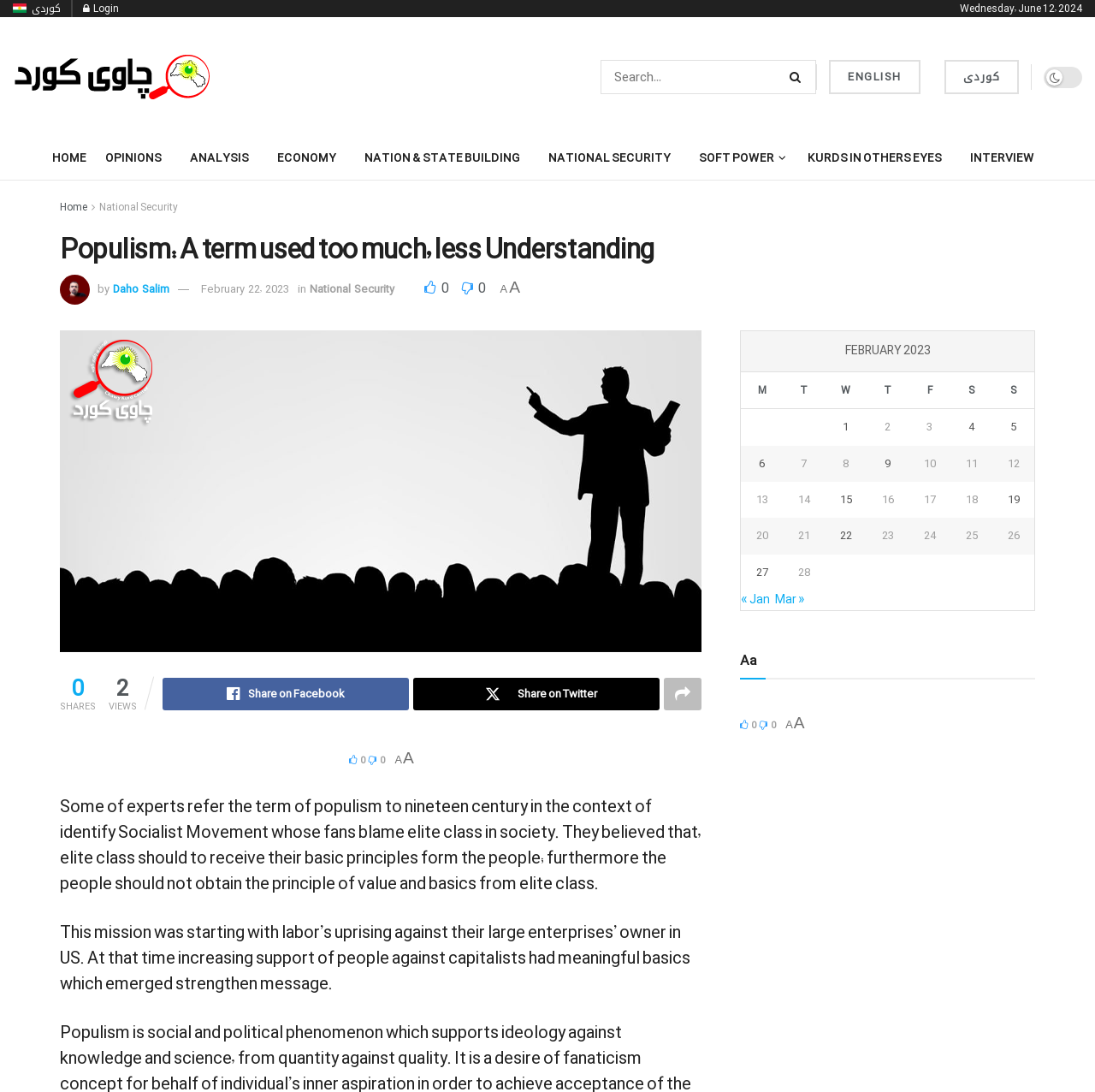Give the bounding box coordinates for the element described as: "parent_node: Share on Facebook".

[0.606, 0.621, 0.641, 0.651]